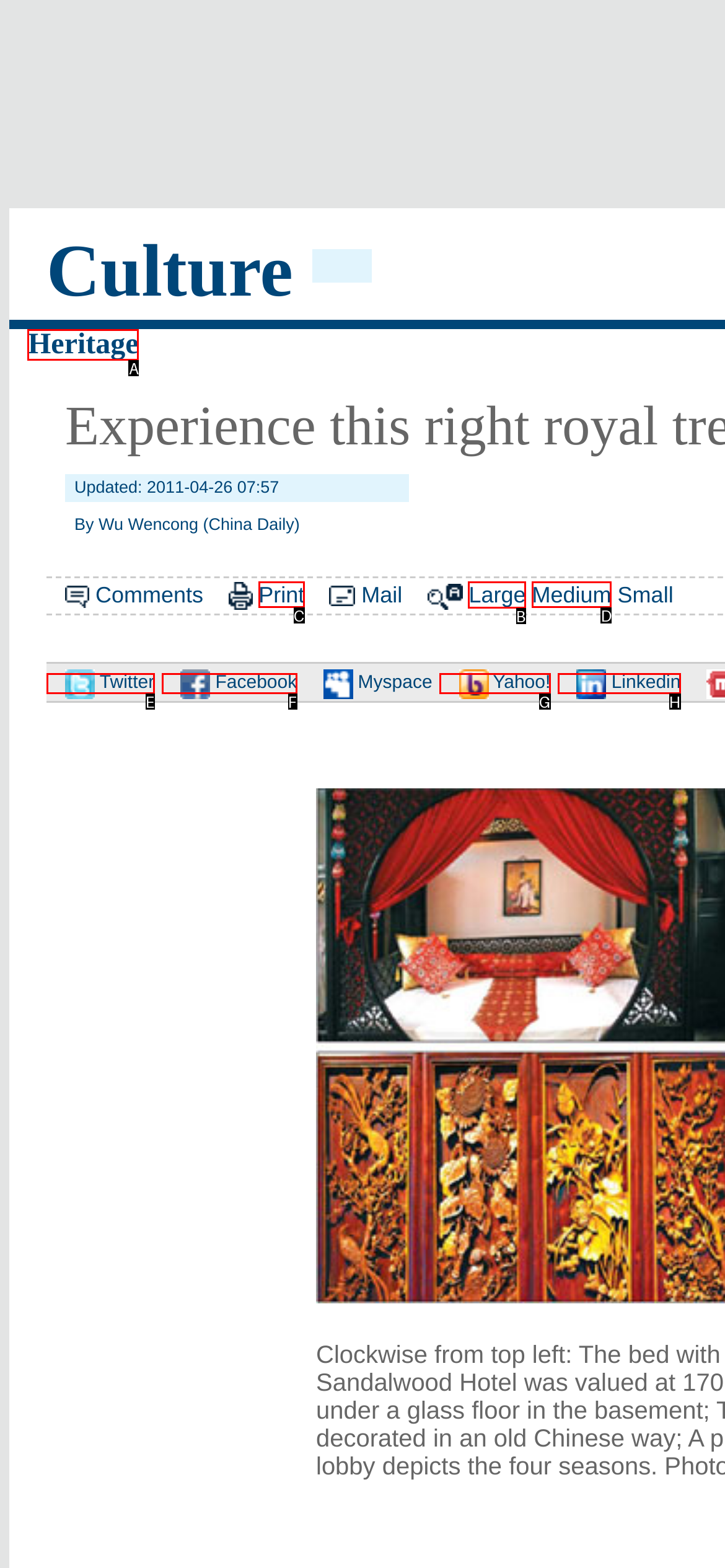Based on the choices marked in the screenshot, which letter represents the correct UI element to perform the task: View in Large size?

B